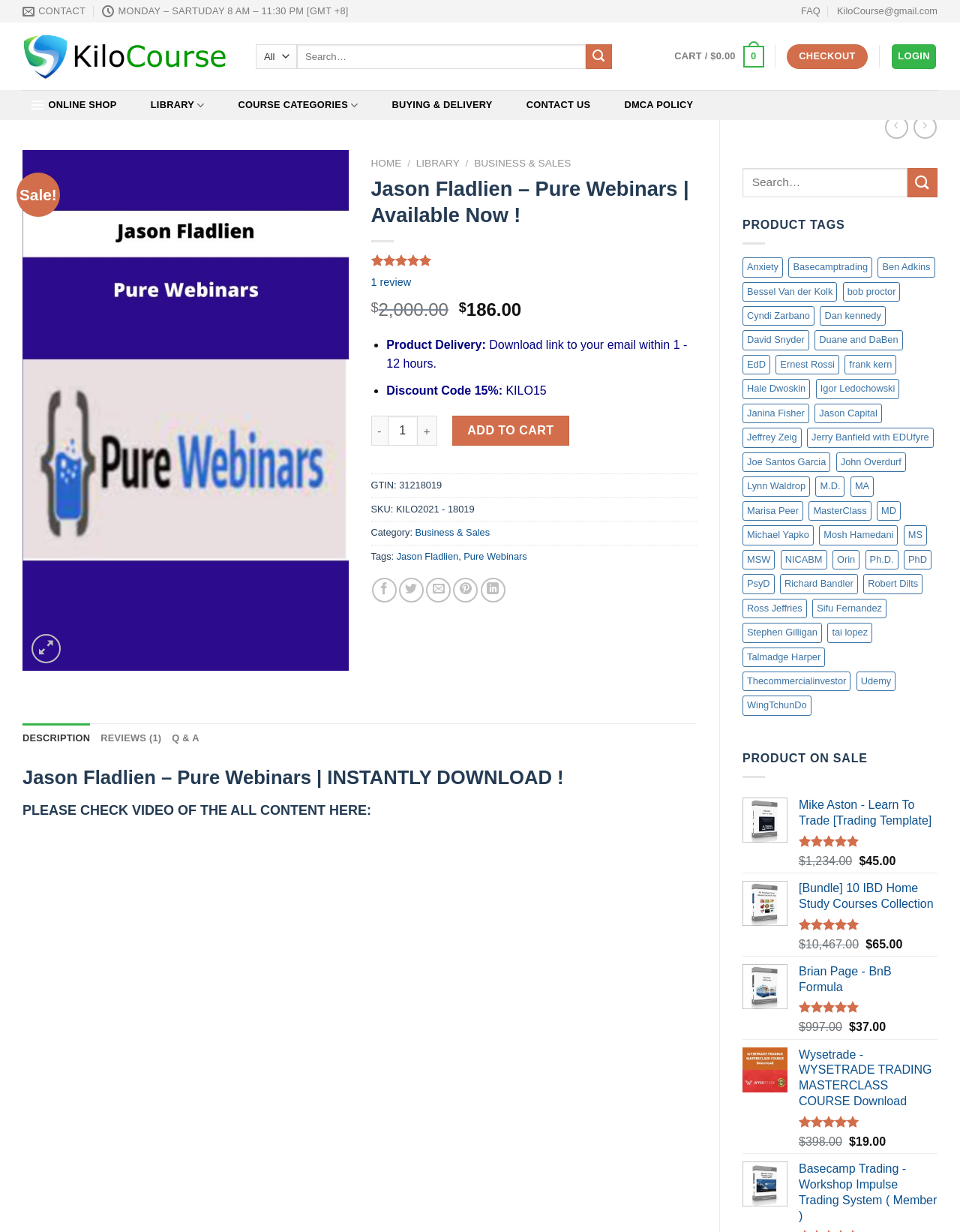What is the purpose of the search bar?
Look at the image and construct a detailed response to the question.

The search bar is located in the top navigation menu, and it has a placeholder text 'Search for:' which suggests that it is meant to be used to search for products on the website.